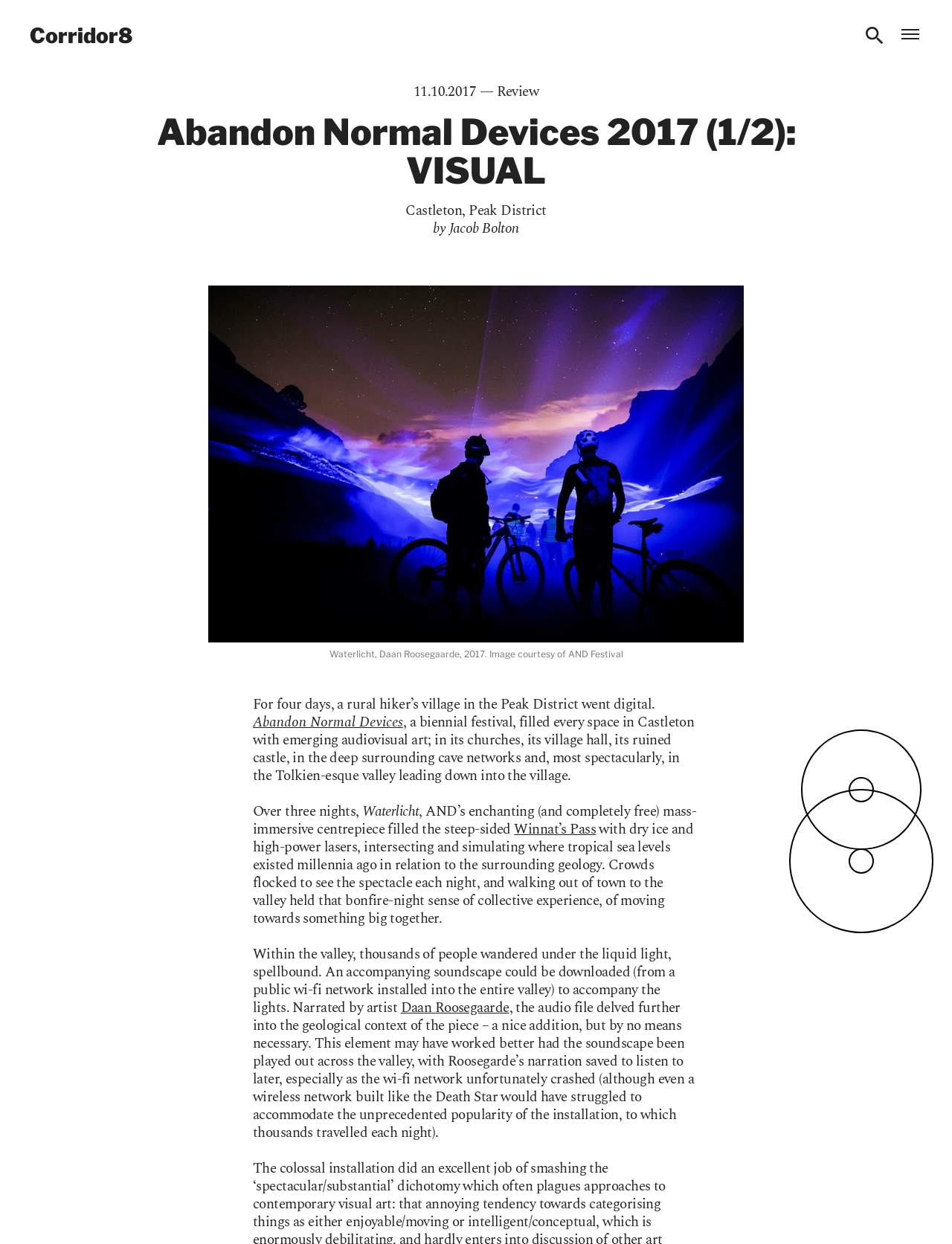Please give a short response to the question using one word or a phrase:
Where was the festival held?

Castleton